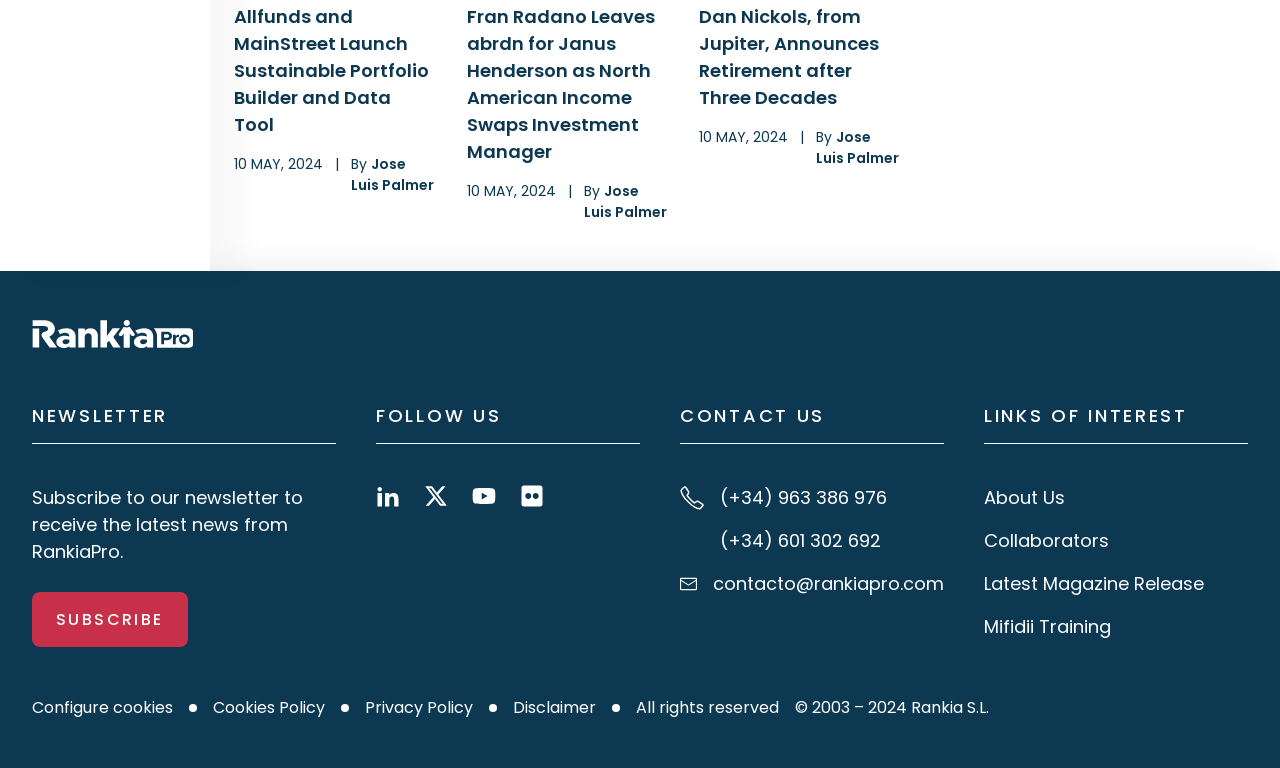Please identify the bounding box coordinates of the element on the webpage that should be clicked to follow this instruction: "Contact RankiaPro via phone". The bounding box coordinates should be given as four float numbers between 0 and 1, formatted as [left, top, right, bottom].

[0.531, 0.63, 0.738, 0.665]